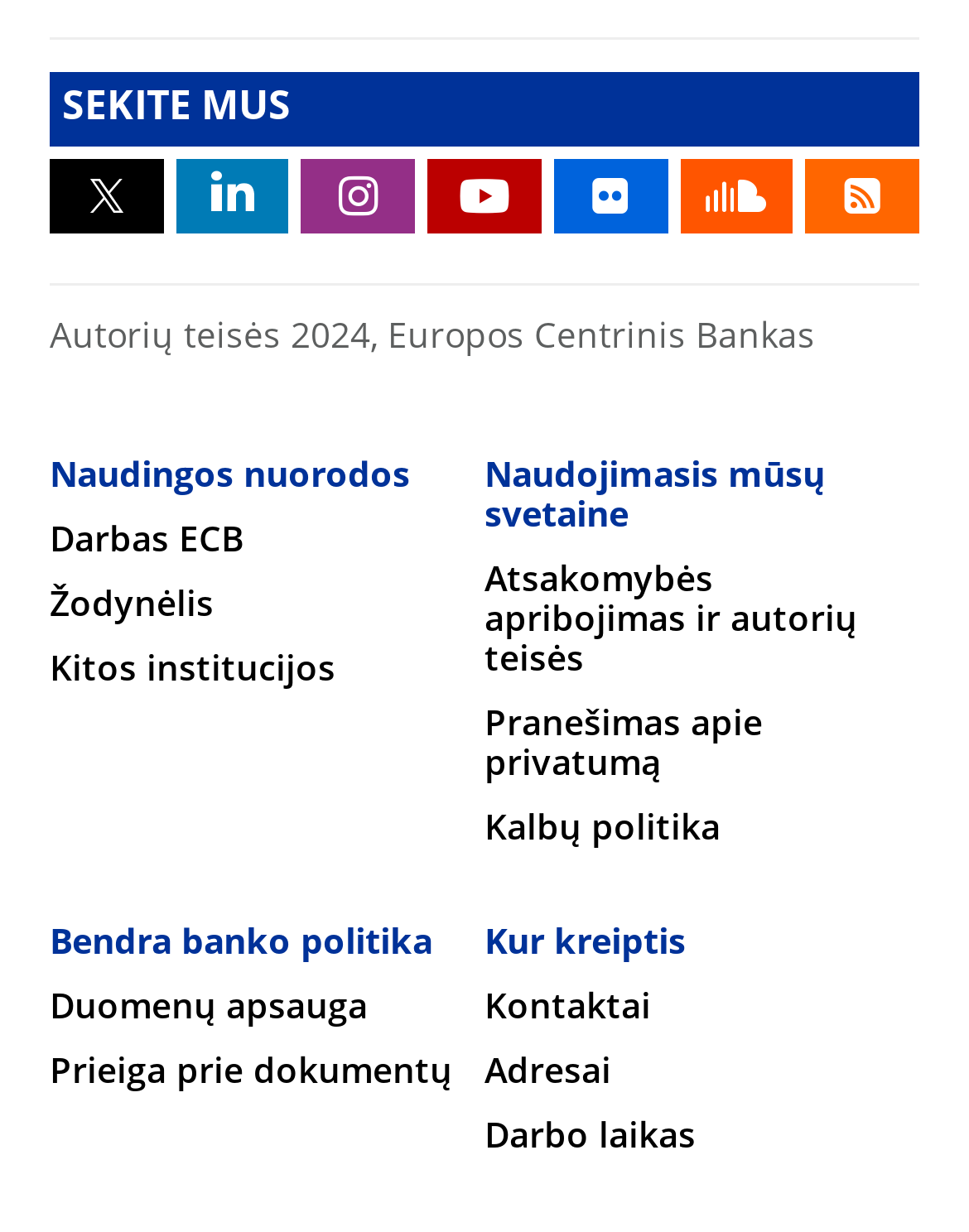Can you find the bounding box coordinates for the element that needs to be clicked to execute this instruction: "Click on SEKITE MUS"? The coordinates should be given as four float numbers between 0 and 1, i.e., [left, top, right, bottom].

[0.051, 0.058, 0.949, 0.118]